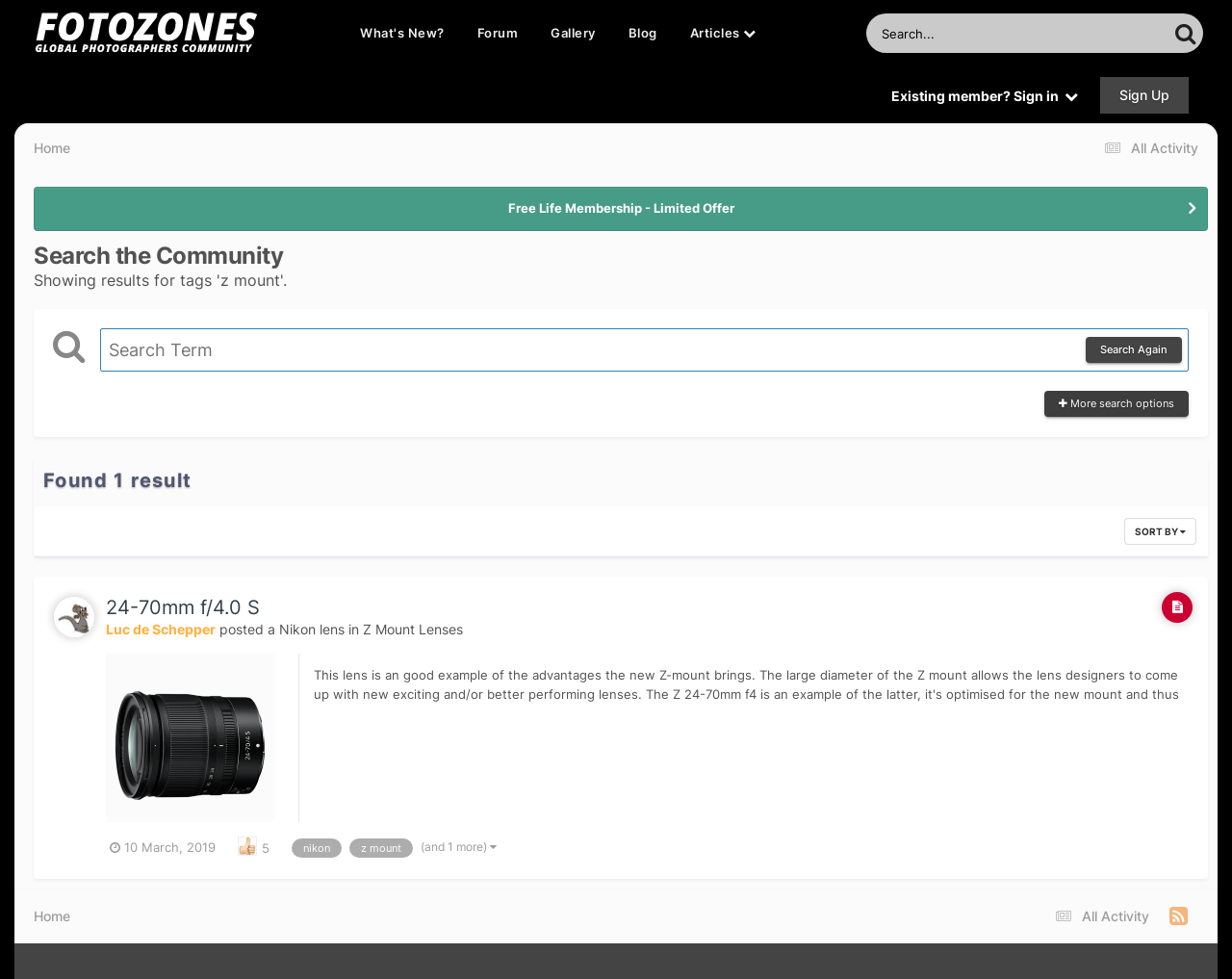Please identify the bounding box coordinates of the clickable element to fulfill the following instruction: "Click on the 'Sign Up' button". The coordinates should be four float numbers between 0 and 1, i.e., [left, top, right, bottom].

[0.893, 0.079, 0.965, 0.116]